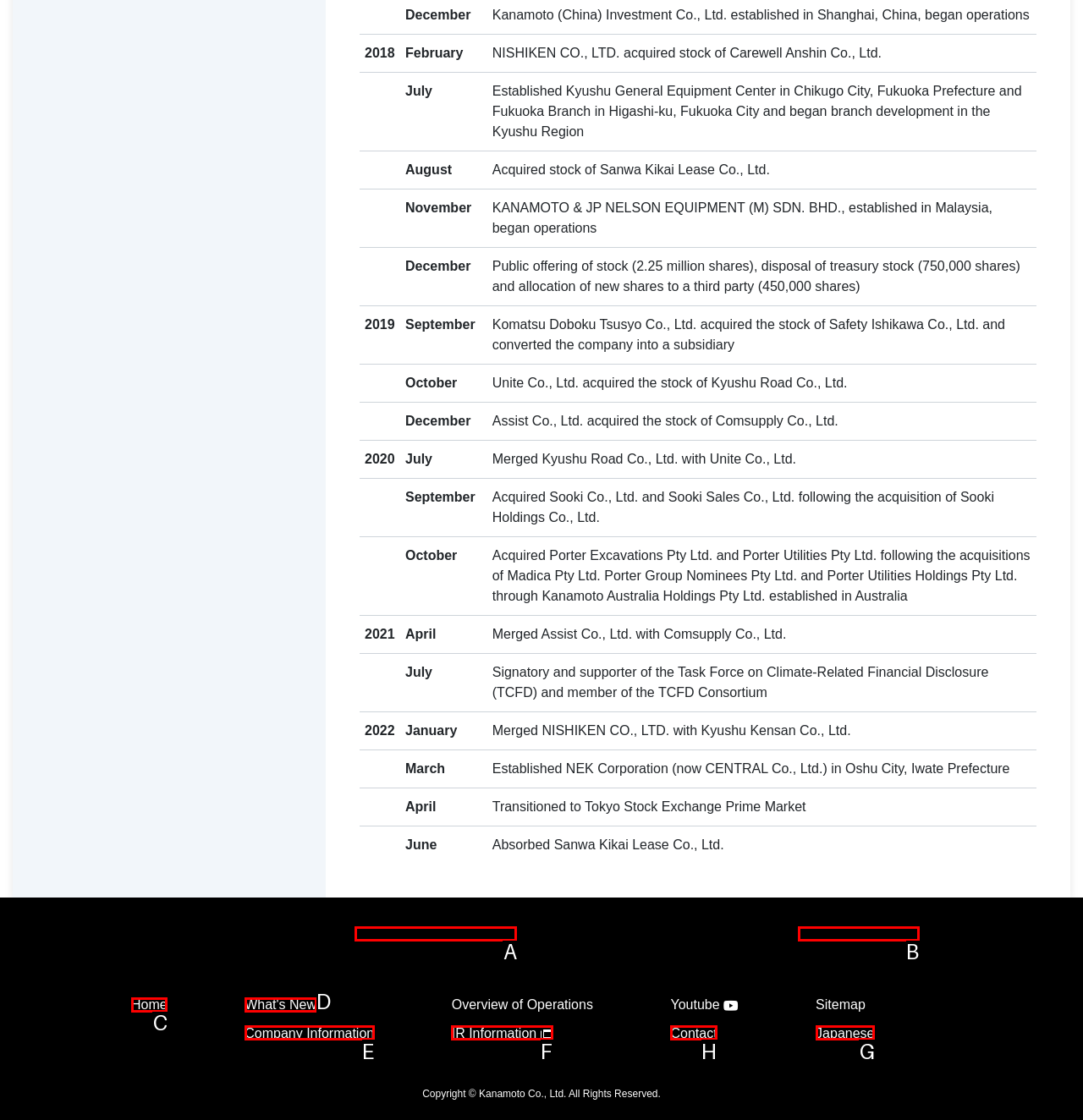Determine which HTML element should be clicked to carry out the following task: Click on the 'Contact' link Respond with the letter of the appropriate option.

None